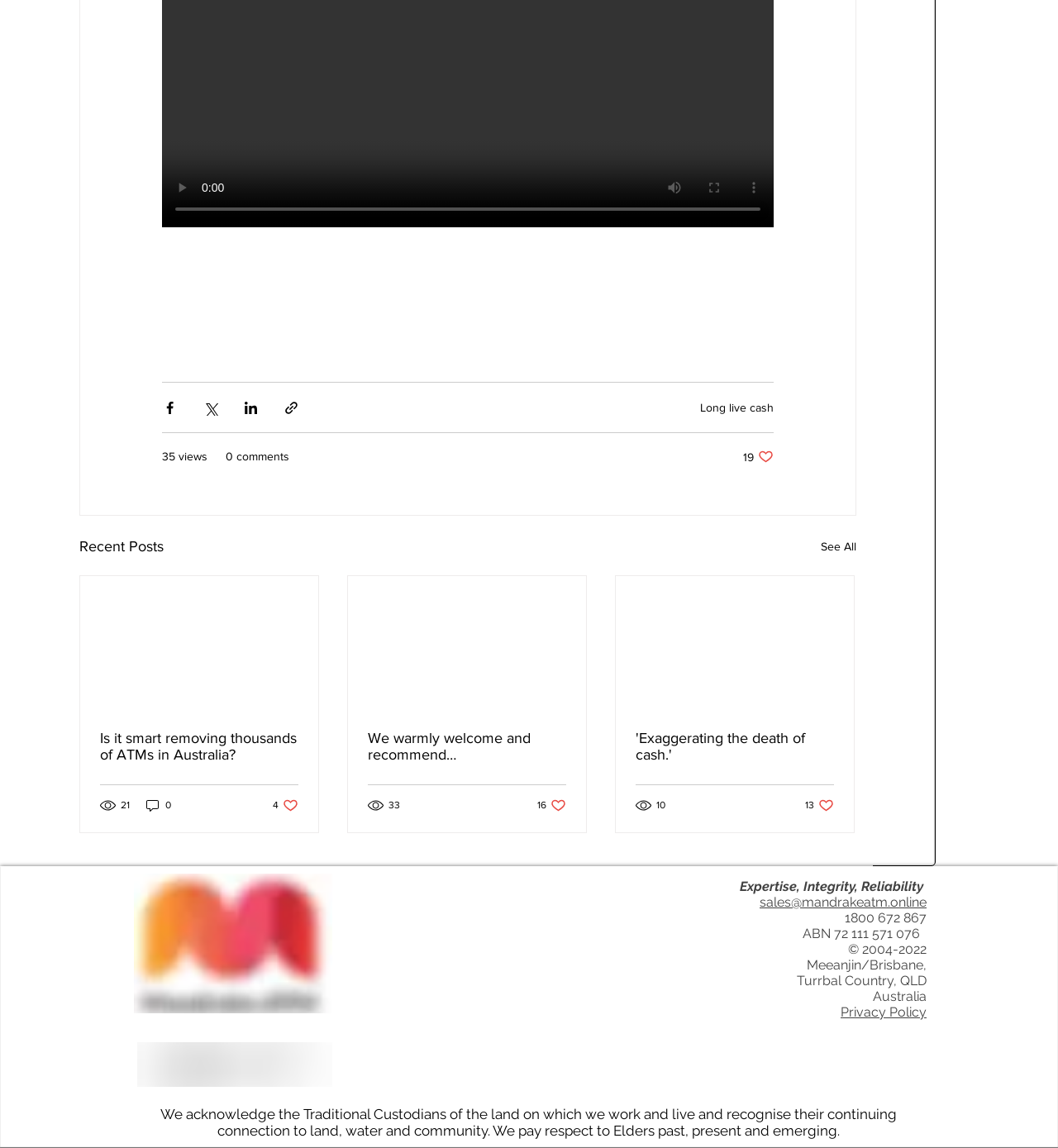Provide the bounding box coordinates of the HTML element this sentence describes: "1800 672 867".

[0.798, 0.793, 0.876, 0.806]